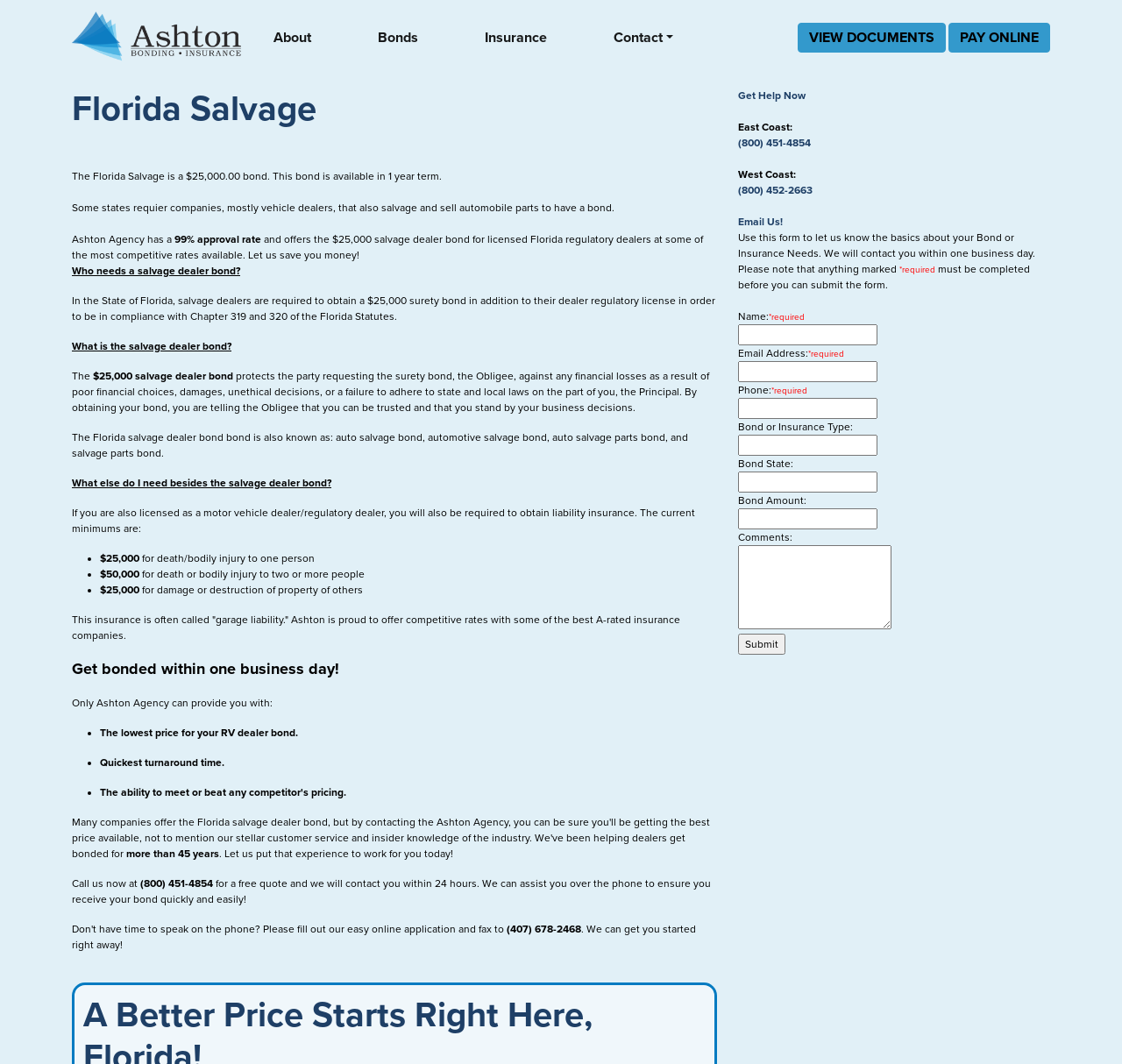What type of insurance is often called 'garage liability'?
Based on the visual information, provide a detailed and comprehensive answer.

According to the webpage, liability insurance is often called 'garage liability', which is required for motor vehicle dealers/regulatory dealers in addition to the salvage dealer bond.